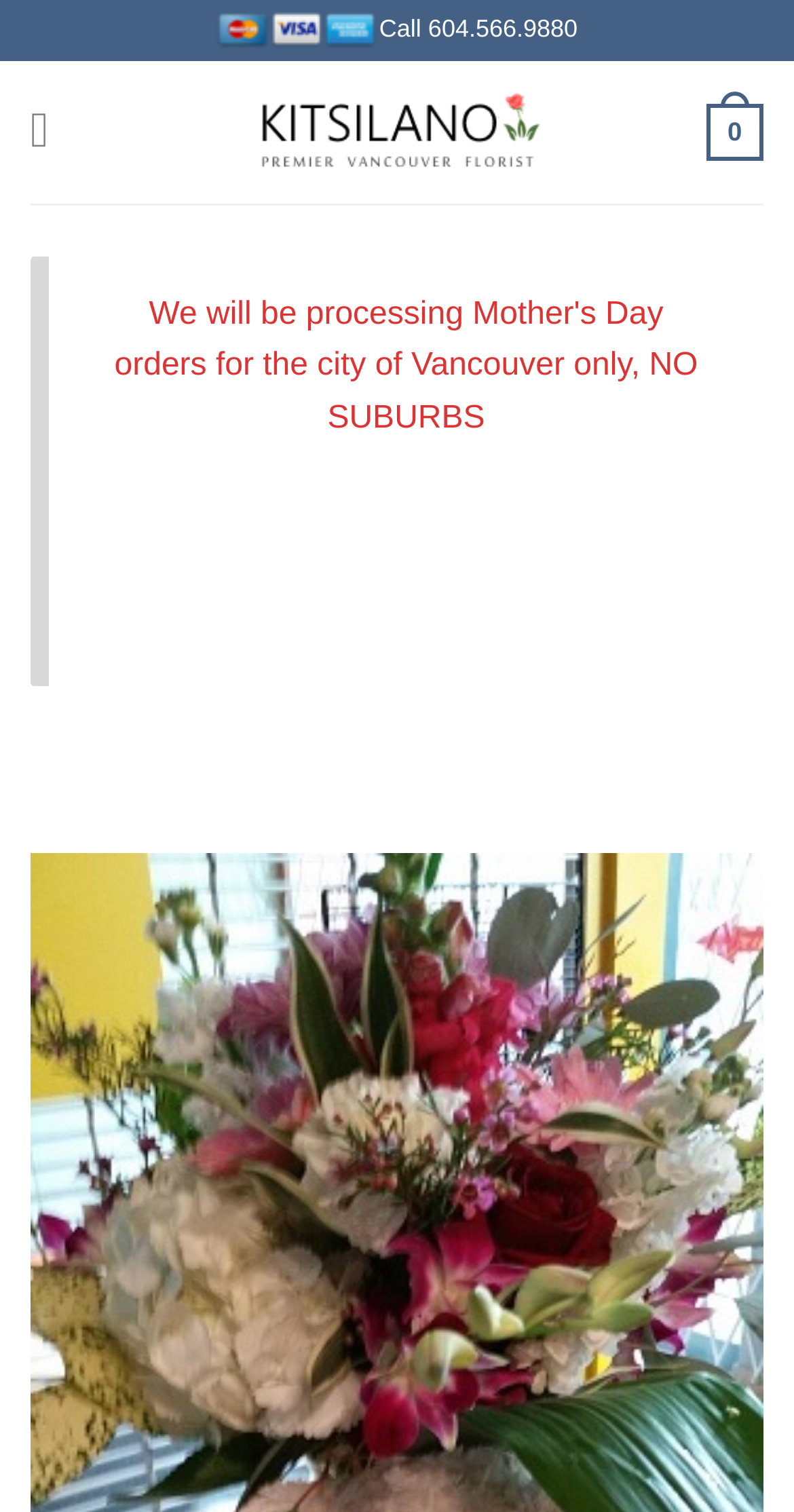Please provide a comprehensive response to the question based on the details in the image: How many navigation buttons are there?

I found the navigation buttons by looking at the button elements 'Previous' and 'Next' which are located at the bottom of the page and are disabled.